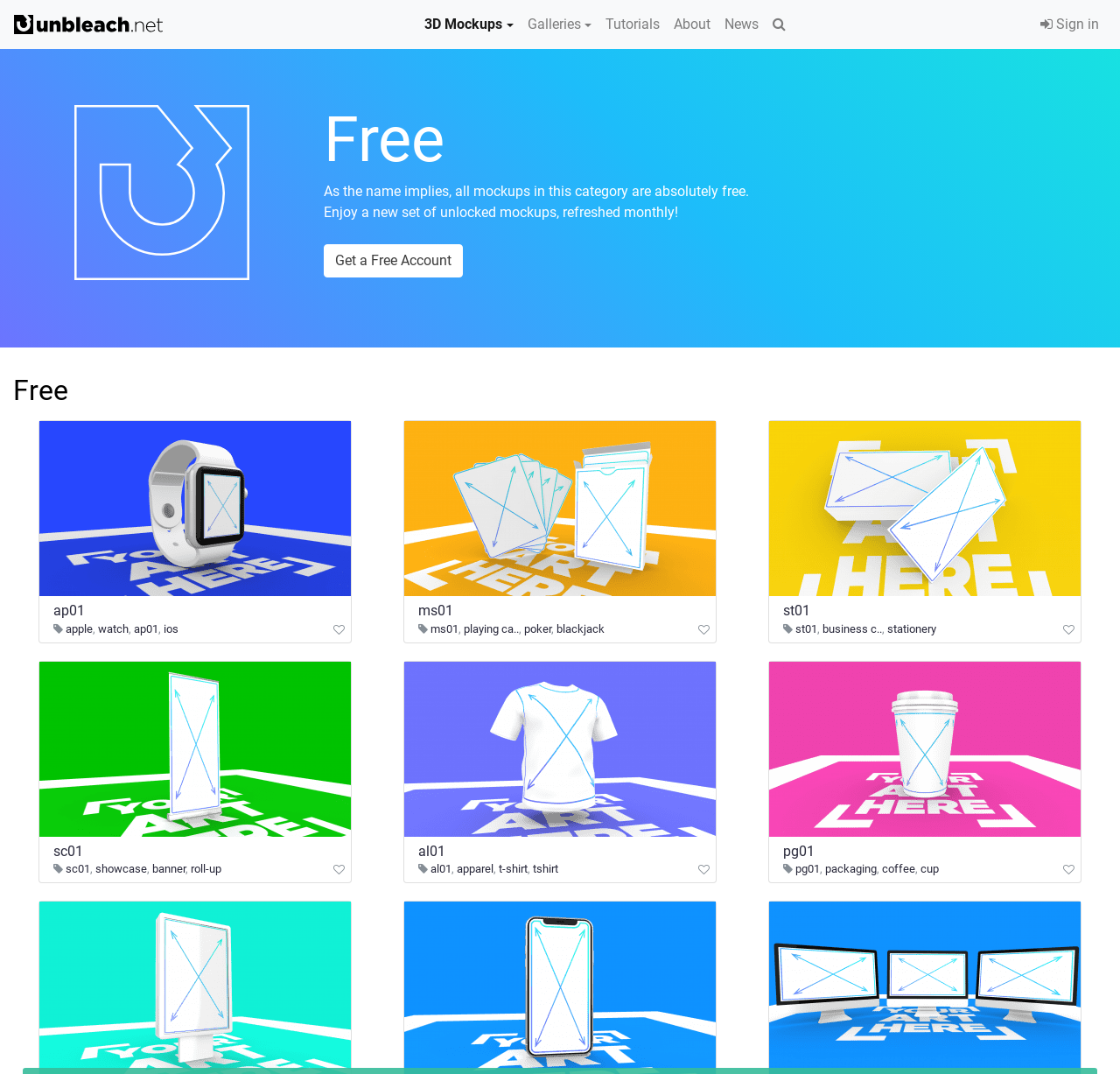Generate a thorough caption detailing the webpage content.

This webpage is about free 3D mockups, offering a variety of categories and designs. At the top, there is a navigation menu with links to "3D Mockups", "Galleries", "Tutorials", "About", and "News". On the right side of the navigation menu, there is a "Sign in" link. 

Below the navigation menu, there is a heading that reads "Free" and a brief description stating that all mockups in this category are absolutely free. The description also mentions that new sets of unlocked mockups are refreshed monthly. There is a call-to-action link to "Get a Free Account" below the description.

On the left side of the page, there is a list of categories, including "Web and Mobile", "Stationery", "Packaging", "Outdoor", "Showcase", "Transportation", "Apparel", "Appliances", and "Miscellaneous". Each category has a set of links to specific designs, such as "ap01", "apple", "watch", and "ios" under the "Web and Mobile" category. Some links have icons, represented by "\uf08a". 

The categories and links are arranged in a grid-like structure, with multiple columns and rows. The links are densely packed, with some categories having more links than others. There are no images on the page, except for a small logo at the top left corner and another image below the navigation menu.